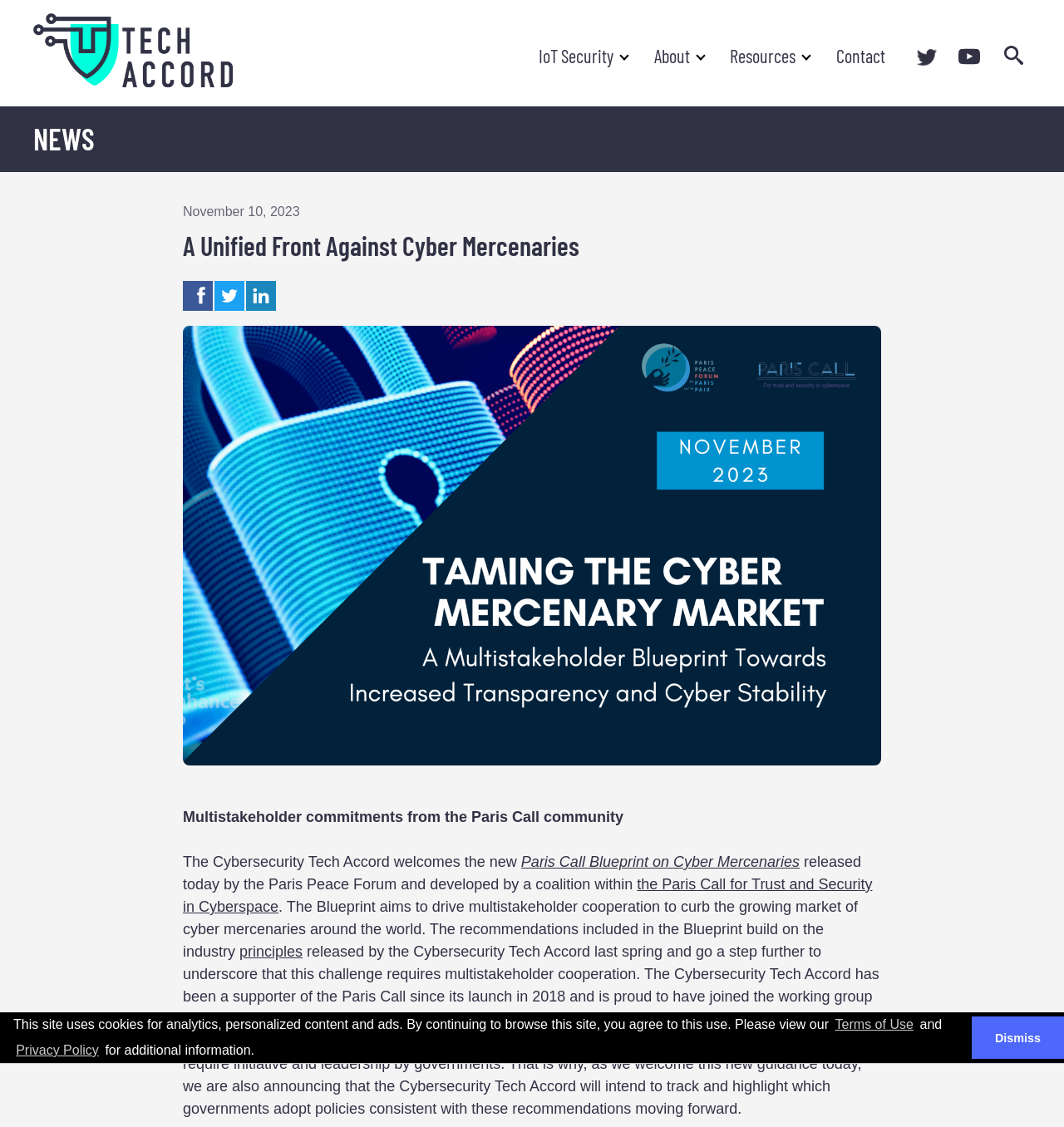Determine the bounding box coordinates for the clickable element to execute this instruction: "Read the news about A Unified Front Against Cyber Mercenaries". Provide the coordinates as four float numbers between 0 and 1, i.e., [left, top, right, bottom].

[0.172, 0.203, 0.828, 0.233]